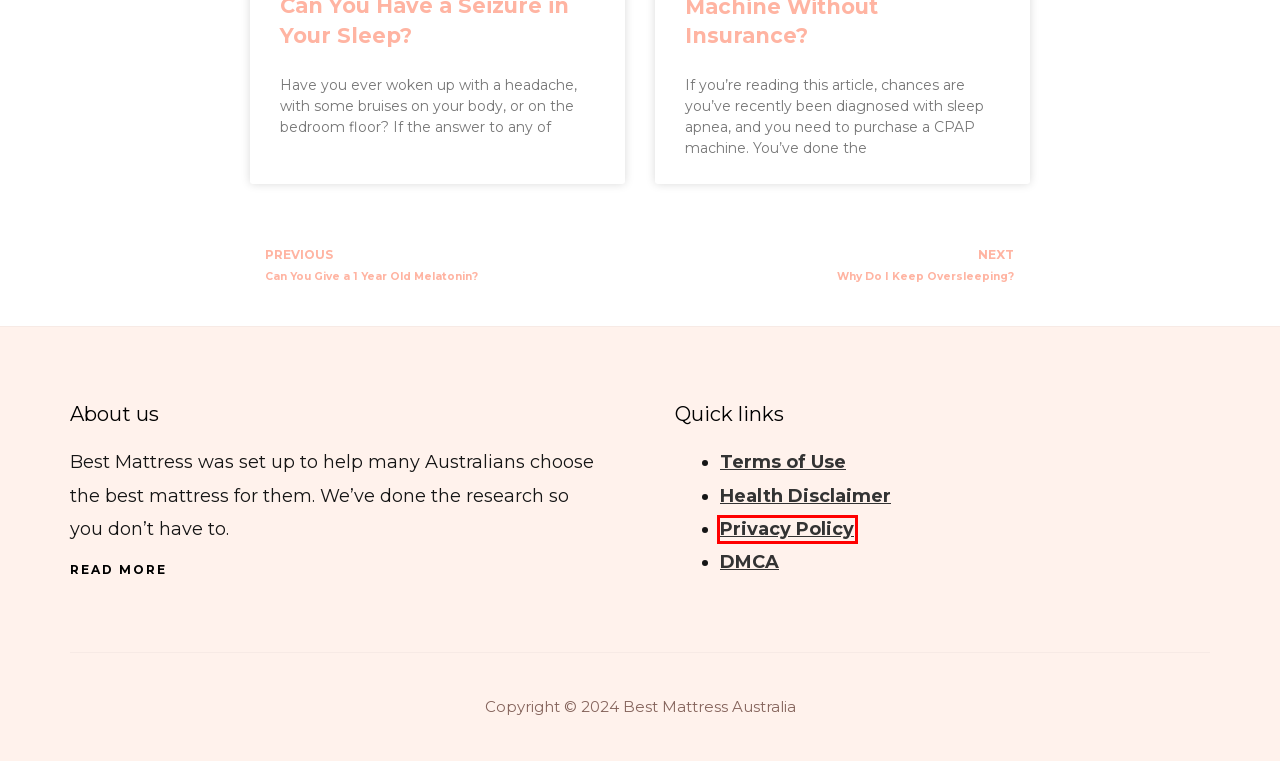Given a screenshot of a webpage with a red bounding box highlighting a UI element, choose the description that best corresponds to the new webpage after clicking the element within the red bounding box. Here are your options:
A. Why Do I Keep Oversleeping? - Best Mattress Australia
B. Privacy Policy - Best Mattress Australia
C. Can You Have a Seizure in Your Sleep? - Best Mattress Australia
D. DMCA - Best Mattress Australia
E. Terms of Use - Best Mattress Australia
F. Can You Give a 1 Year Old Melatonin? - Best Mattress Australia
G. Best Memory Foam Mattress in Australia 2024 | Black Friday Deals
H. The Best Mattress For Bad Backs in Australia 2024 | Reviews & Comparison

B